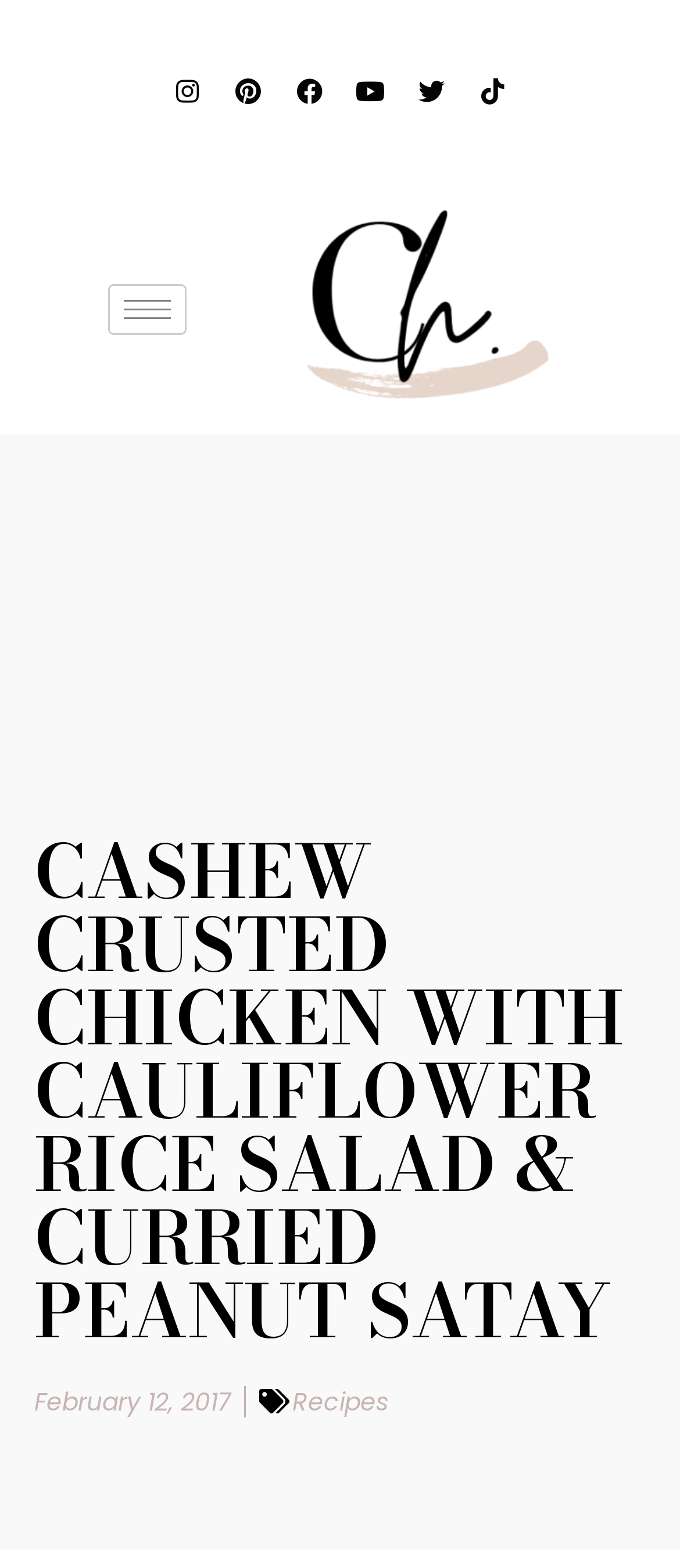How many social media links are at the top of the webpage?
Based on the image, answer the question with as much detail as possible.

I counted the link elements at the top of the webpage and found that there are three social media links: Instagram, Pinterest, and Facebook.